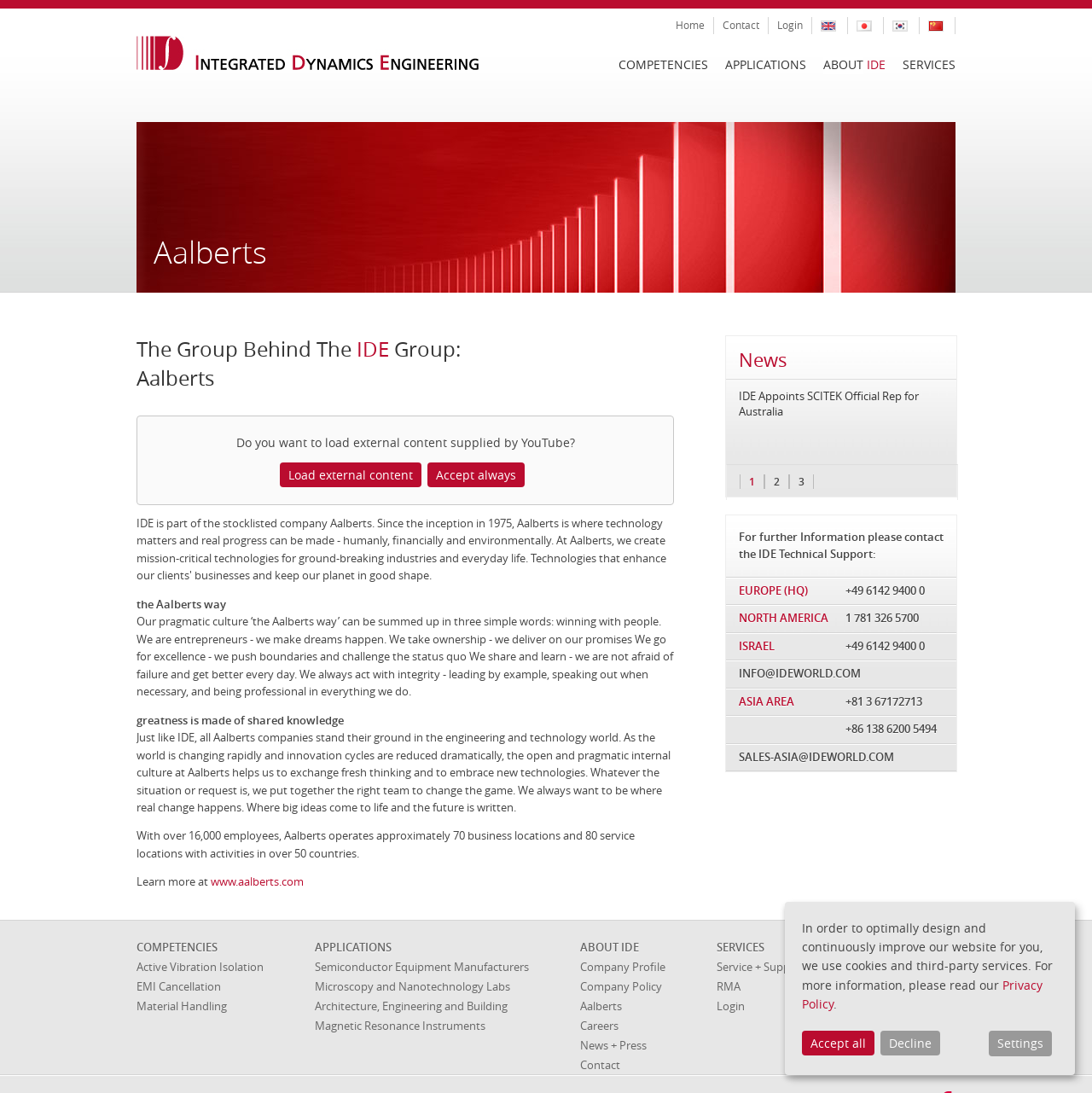Locate the UI element described as follows: "LEAVE US A REPLY". Return the bounding box coordinates as four float numbers between 0 and 1 in the order [left, top, right, bottom].

None